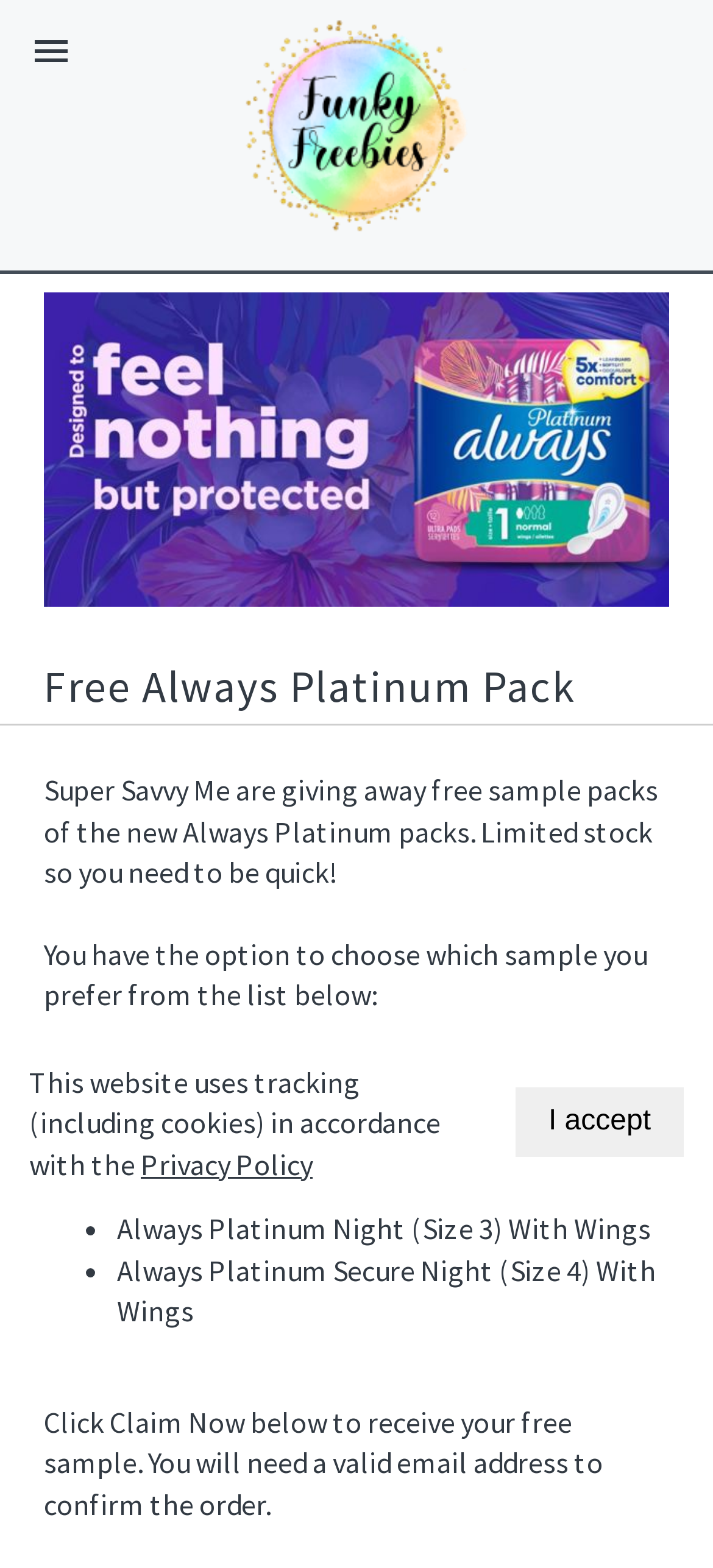By analyzing the image, answer the following question with a detailed response: What is the purpose of the 'Claim Now' button?

The 'Claim Now' button is likely the call-to-action button that allows users to receive a free sample of the Always Platinum pack. This can be inferred from the text 'Click Claim Now below to receive your free sample.' which is located near the button.